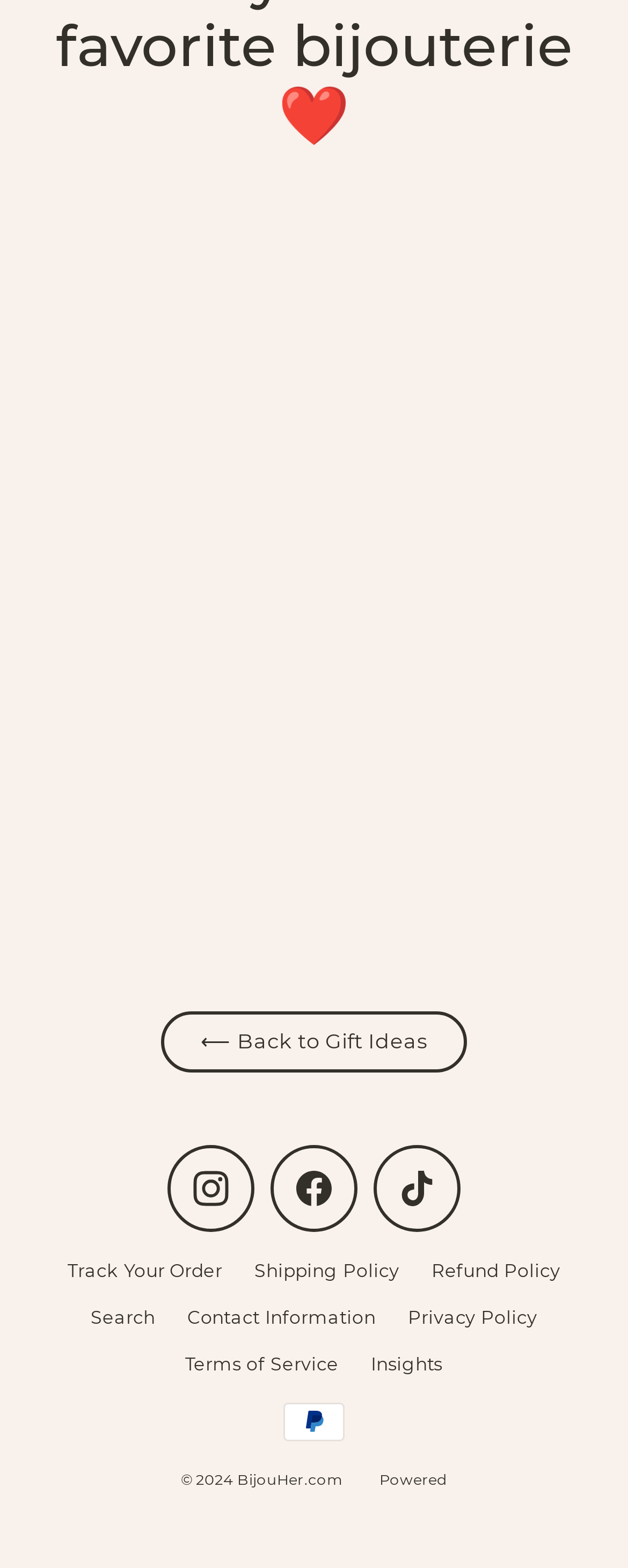What is the price range of the personalized birthstone ring?
Please ensure your answer to the question is detailed and covers all necessary aspects.

I found the price range of the personalized birthstone ring by looking at the link element with the text 'Personalized Birthstone Ring - Sterling Silver & 18K Gold Plate - Up to 6 Birthstones - Gift for Mom or Grandma from $31.45'.